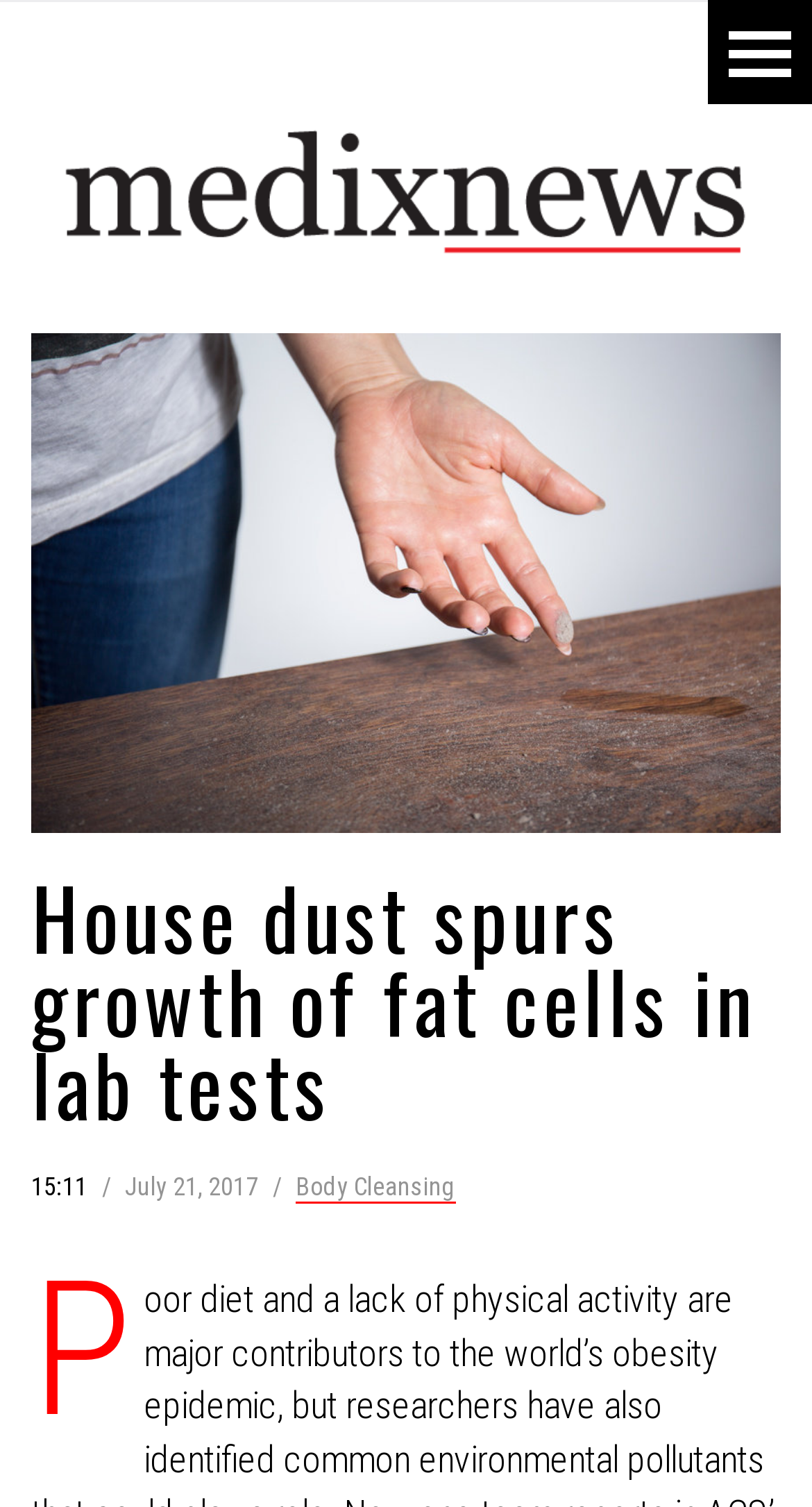What is the time of the article?
Please provide a comprehensive answer based on the information in the image.

I found the time of the article by looking at the text '15:11' which is located below the main heading and above the date 'July 21, 2017'.